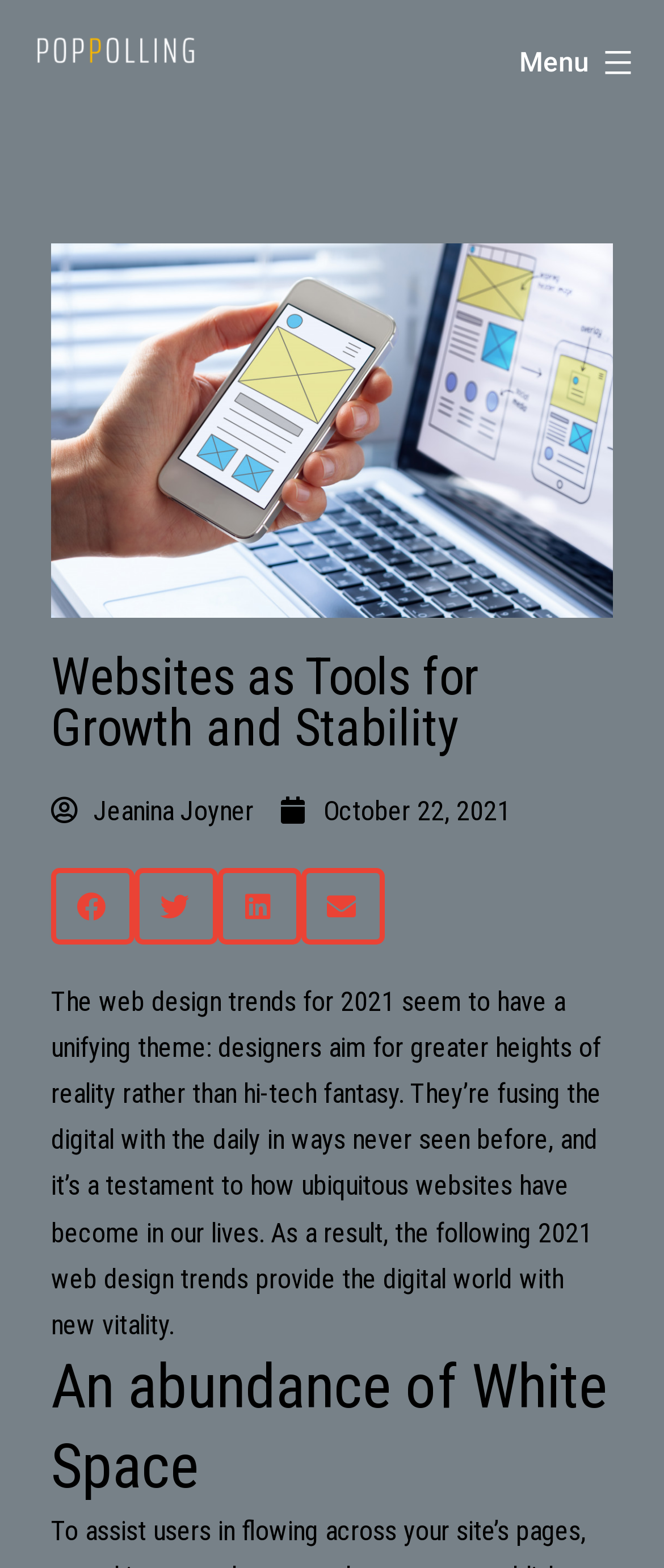Analyze the image and deliver a detailed answer to the question: What is the purpose of the buttons below the article?

The buttons below the article, including 'Share on facebook', 'Share on twitter', 'Share on linkedin', and 'Share on email', suggest that their purpose is to allow users to share the article on various social media platforms and via email.